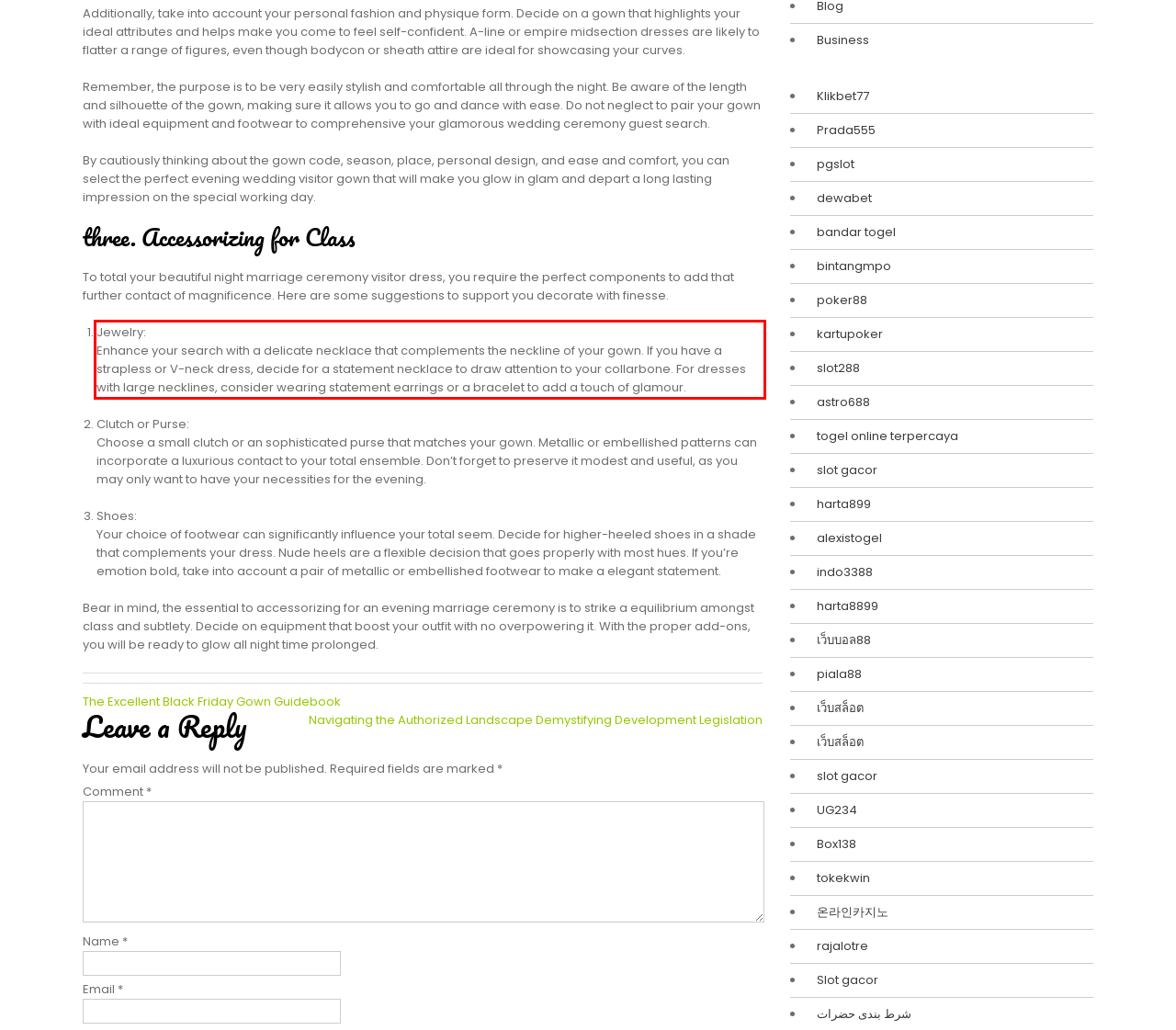Look at the screenshot of the webpage, locate the red rectangle bounding box, and generate the text content that it contains.

Jewelry: Enhance your search with a delicate necklace that complements the neckline of your gown. If you have a strapless or V-neck dress, decide for a statement necklace to draw attention to your collarbone. For dresses with large necklines, consider wearing statement earrings or a bracelet to add a touch of glamour.